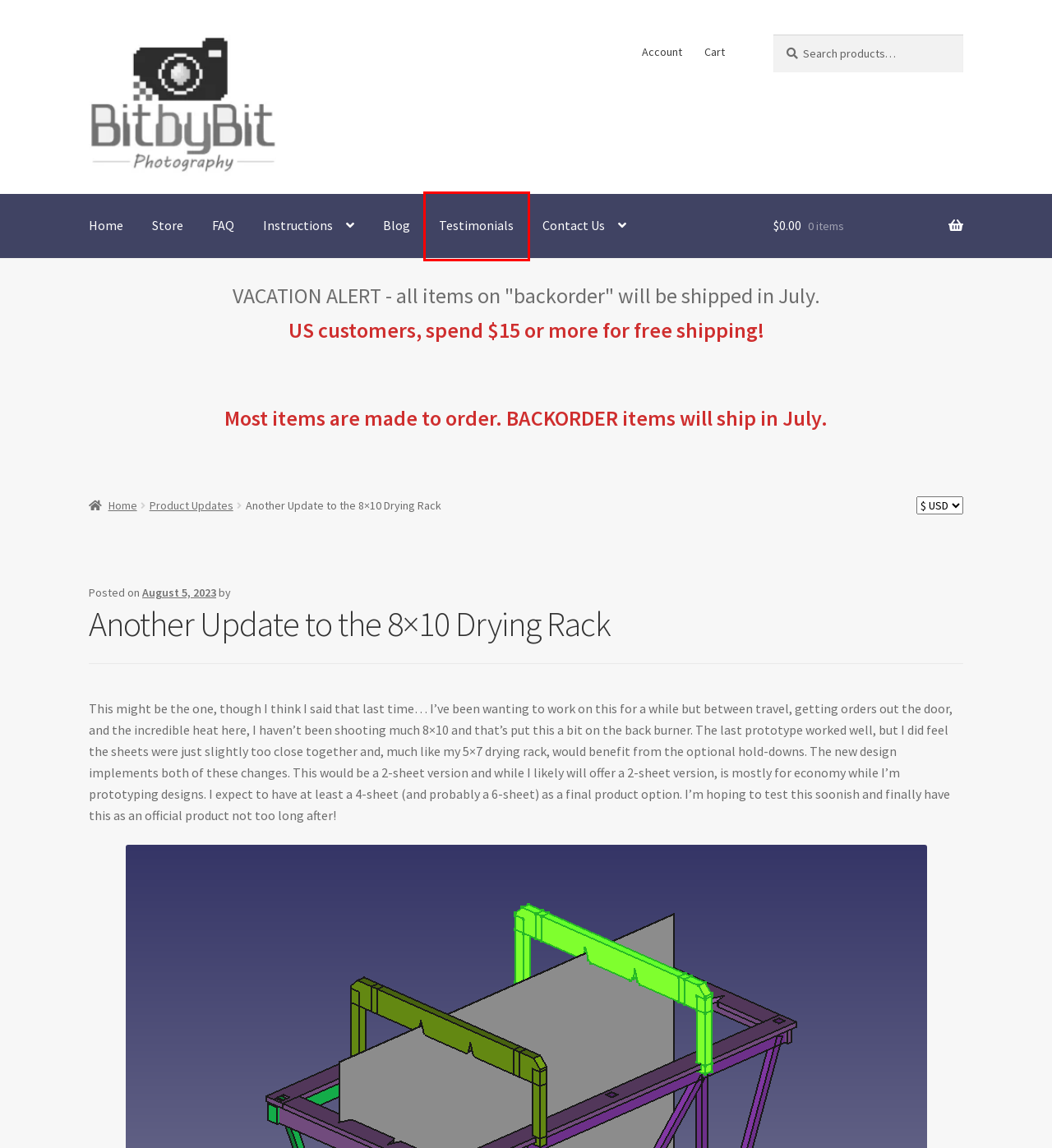You have a screenshot of a webpage, and a red bounding box highlights an element. Select the webpage description that best fits the new page after clicking the element within the bounding box. Options are:
A. Contact Us – BitByBit Photo Store
B. Frequency Asked Questions – BitByBit Photo Store
C. My account – BitByBit Photo Store
D. Cart – BitByBit Photo Store
E. Shop – BitByBit Photo Store
F. Instructions – BitByBit Photo Store
G. Testimonials – BitByBit Photo Store
H. Product Updates – BitByBit Photo Store

G